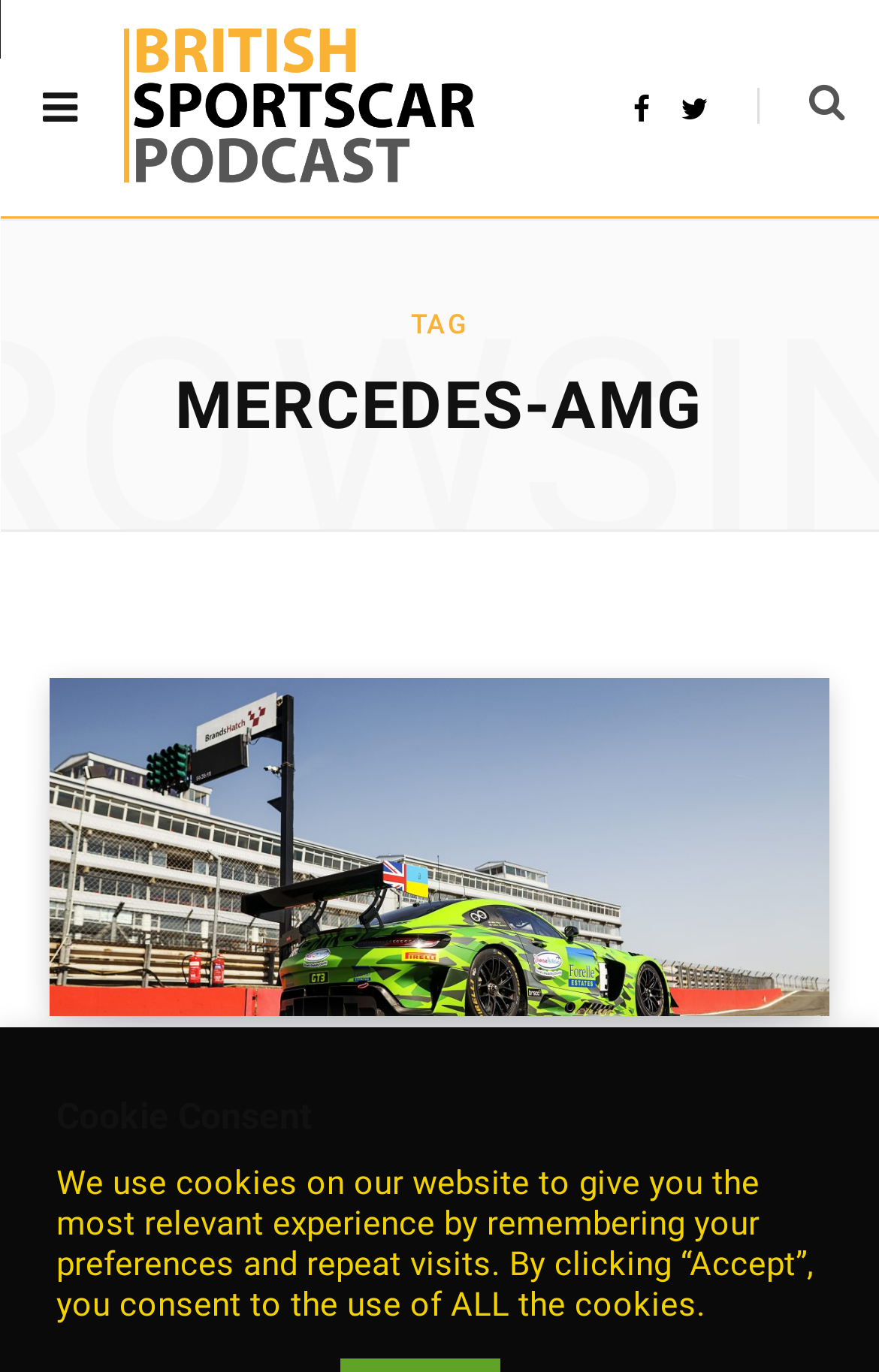Extract the bounding box of the UI element described as: "Brands Hatch 2023".

[0.056, 0.802, 0.419, 0.825]